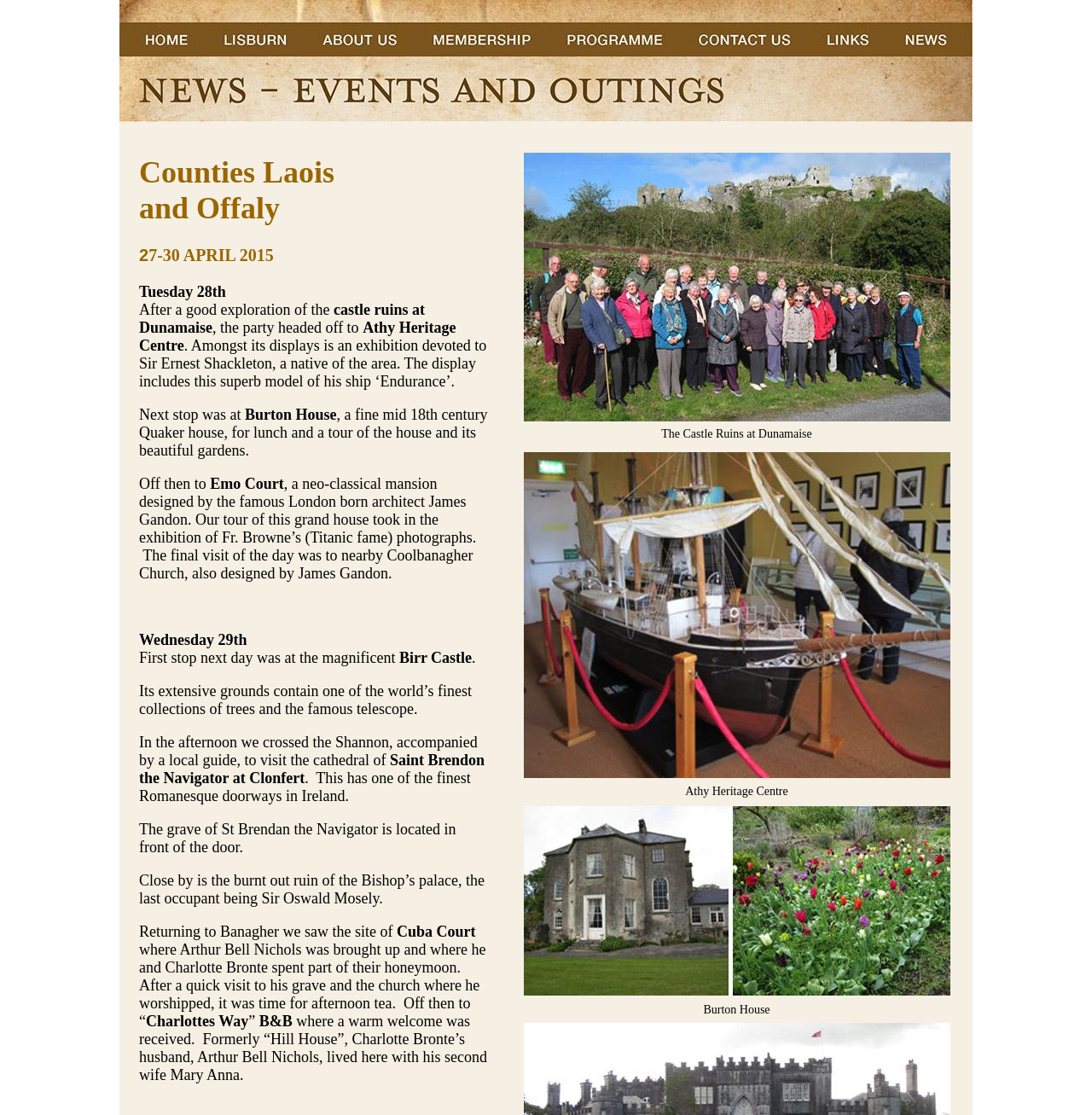How many images are there on the webpage?
Refer to the image and respond with a one-word or short-phrase answer.

5